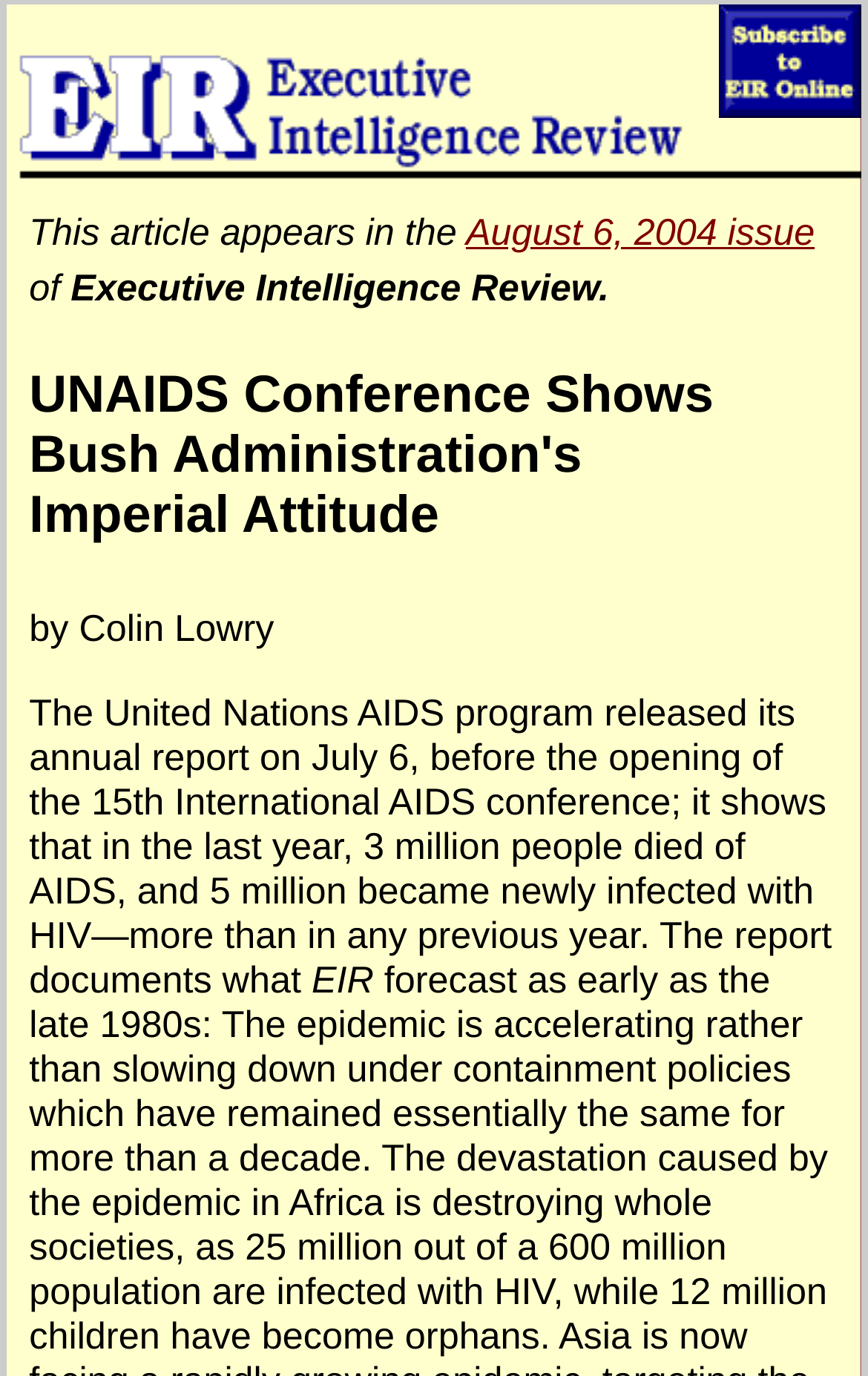Articulate a complete and detailed caption of the webpage elements.

The webpage appears to be an article page with a focus on a specific news story. At the top left, there is a link to "Back to home page". On the top right, there is a link to "Subscribe to EIR Online" accompanied by a small image with the same text. 

Below these links, there is a section that provides information about the article, including the issue date "August 6, 2004" and the publication name "Executive Intelligence Review". 

The main article title, "UNAIDS Conference Shows Bush Administration's Imperial Attitude", is prominently displayed in a large font size. The author's name, "Colin Lowry", is mentioned below the title. 

The article itself begins below the author's name, discussing the United Nations AIDS program's annual report, which reveals a significant increase in AIDS-related deaths and new HIV infections. The text is divided into paragraphs, with the first paragraph providing an overview of the report's findings. 

In the bottom right corner, there is a small text "EIR", which likely stands for Executive Intelligence Review, the publication mentioned earlier.